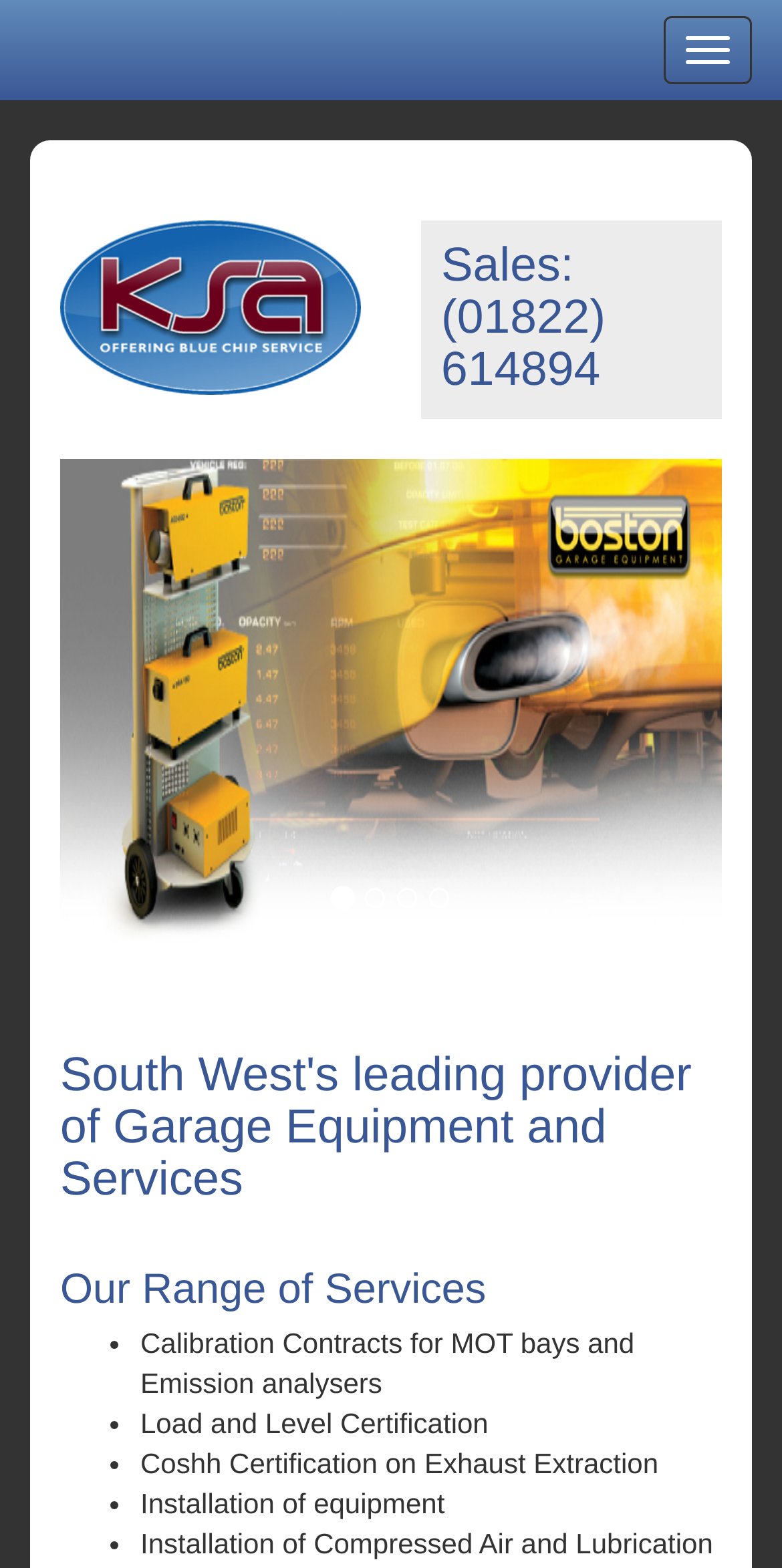Based on what you see in the screenshot, provide a thorough answer to this question: What is the company's position in the South West?

I found the company's position in the South West by looking at the heading that says 'South West's leading provider of Garage Equipment and Services'.